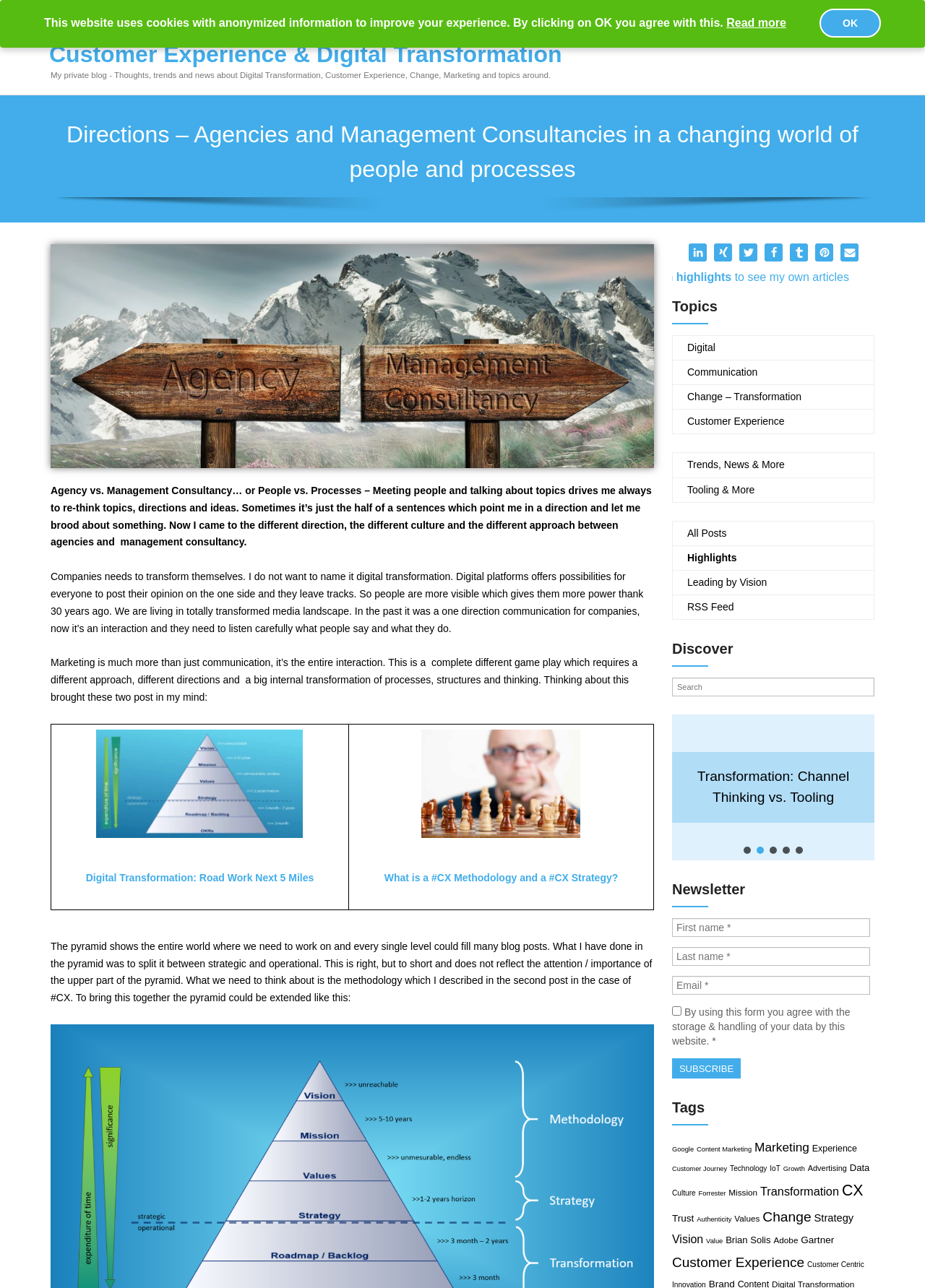Show the bounding box coordinates for the element that needs to be clicked to execute the following instruction: "Read about Customer Experience & Digital Transformation". Provide the coordinates in the form of four float numbers between 0 and 1, i.e., [left, top, right, bottom].

[0.055, 0.031, 0.607, 0.062]